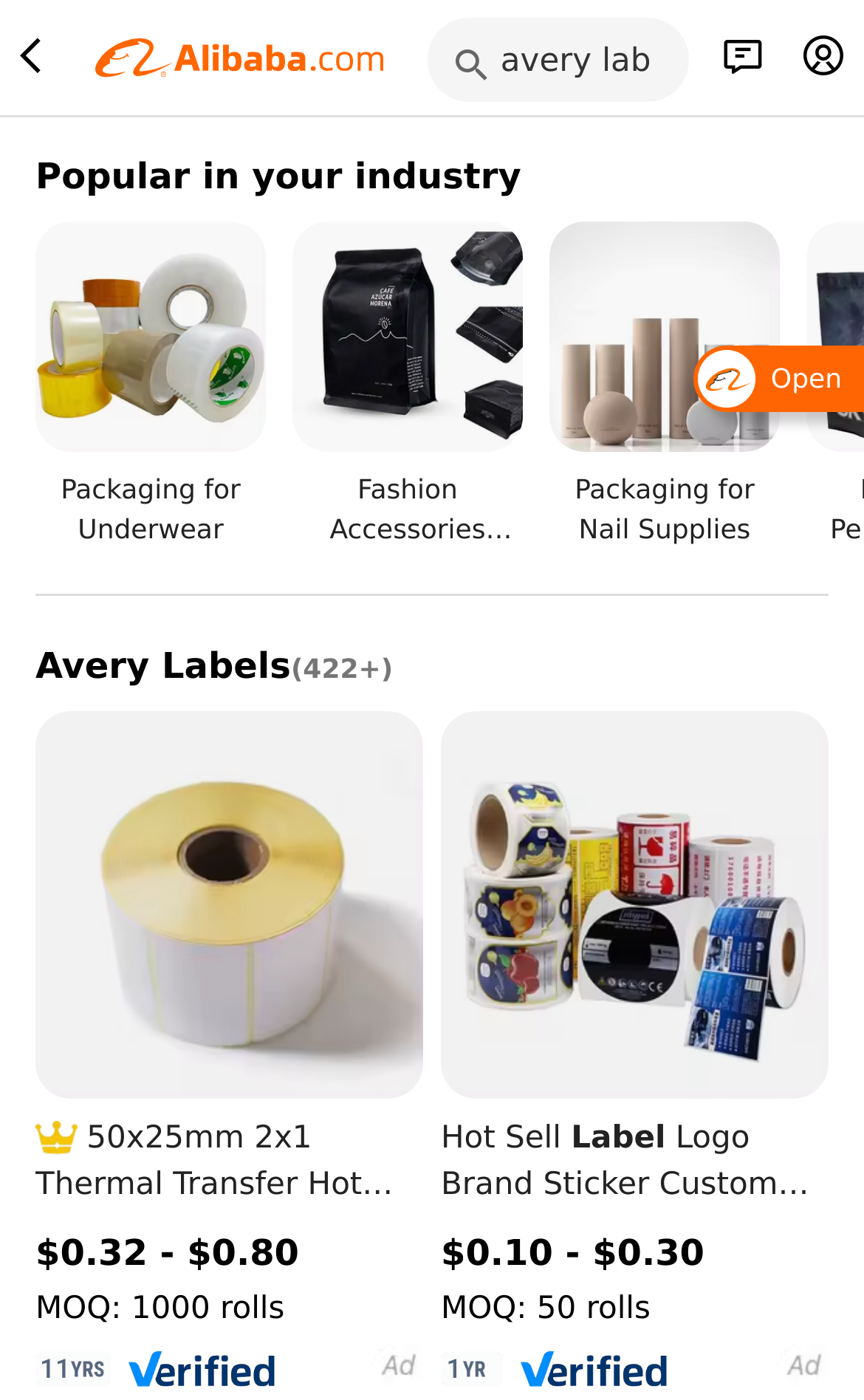Predict the bounding box coordinates for the UI element described as: "Fashion Accessories Packaging". The coordinates should be four float numbers between 0 and 1, presented as [left, top, right, bottom].

[0.338, 0.158, 0.605, 0.392]